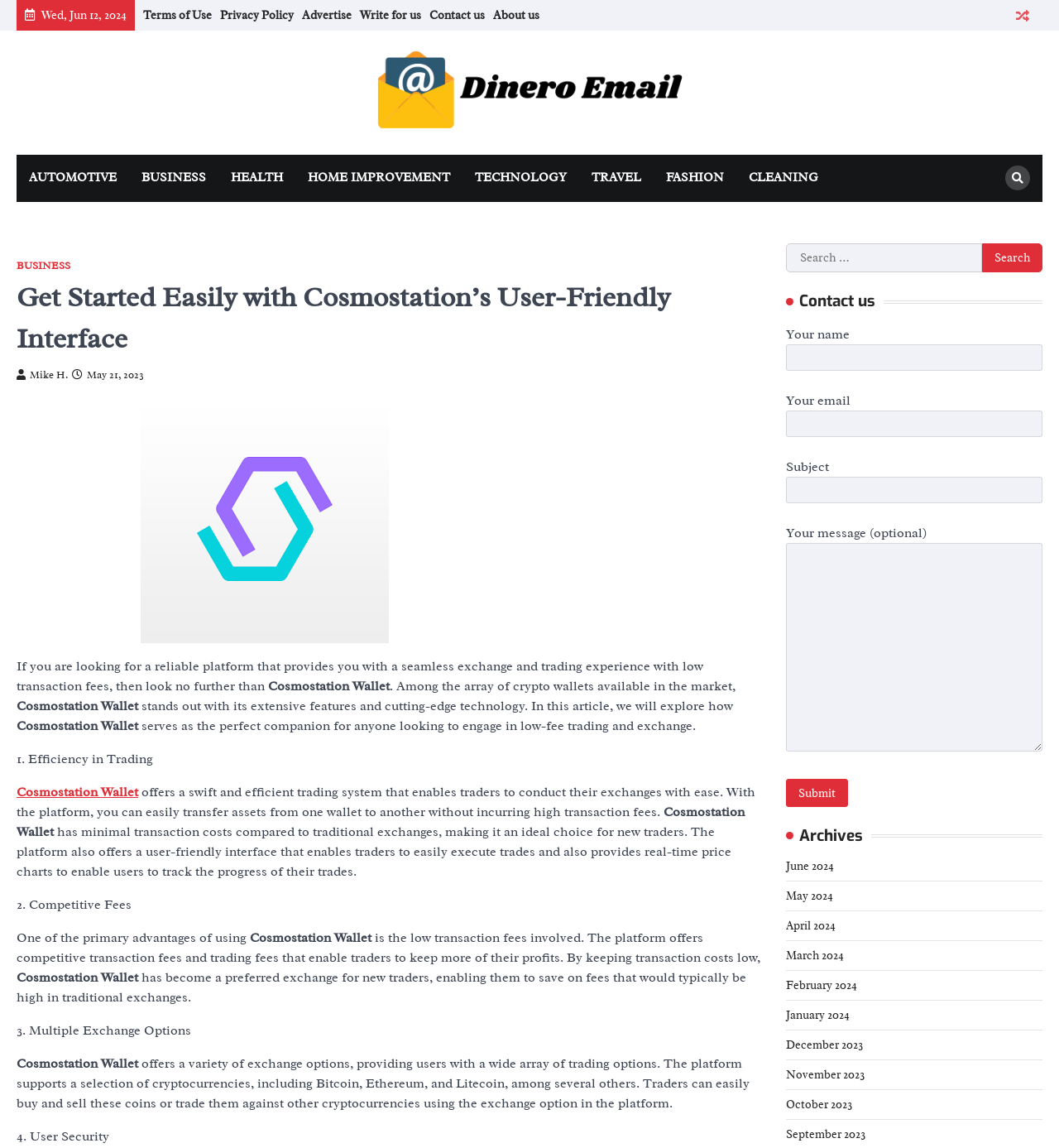Please identify the coordinates of the bounding box that should be clicked to fulfill this instruction: "Search for something".

[0.742, 0.212, 0.984, 0.237]